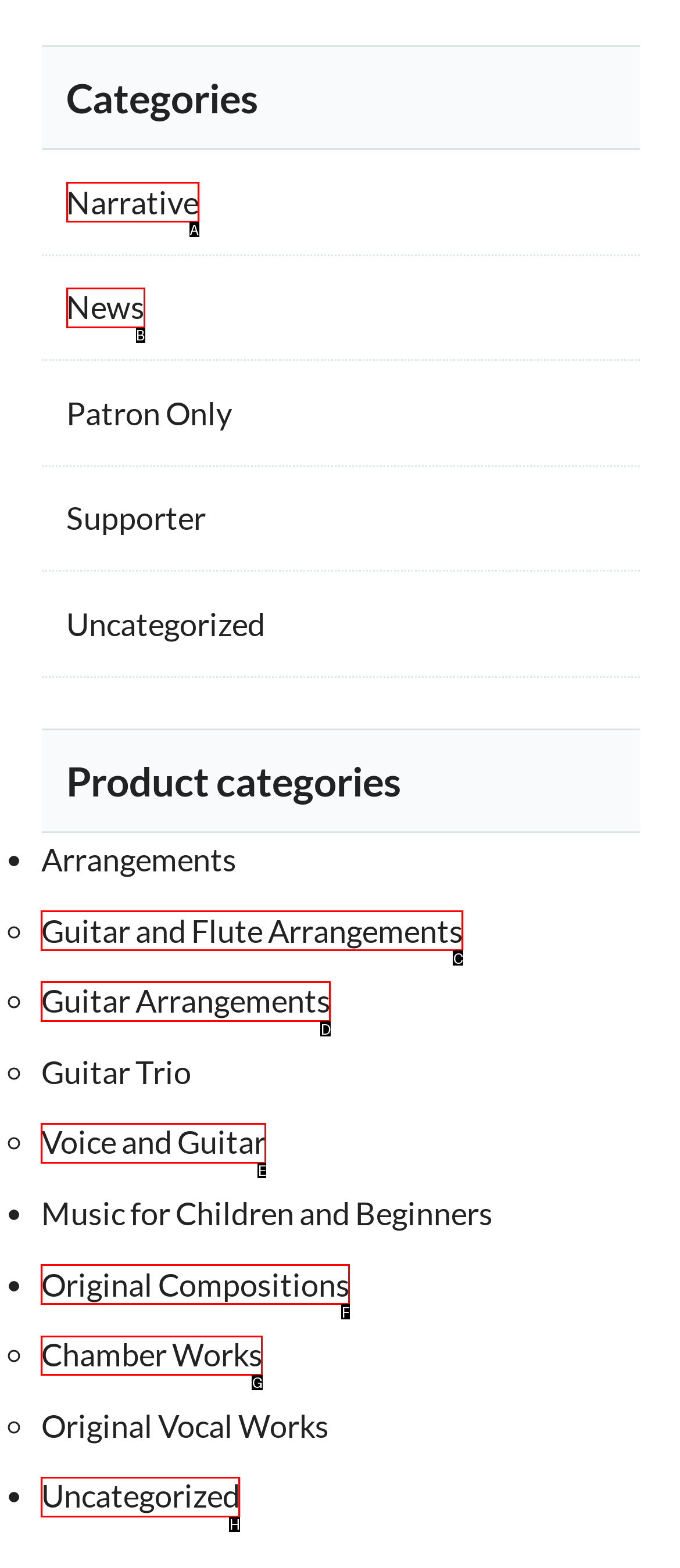Based on the task: View 'Case illustration', which UI element should be clicked? Answer with the letter that corresponds to the correct option from the choices given.

None